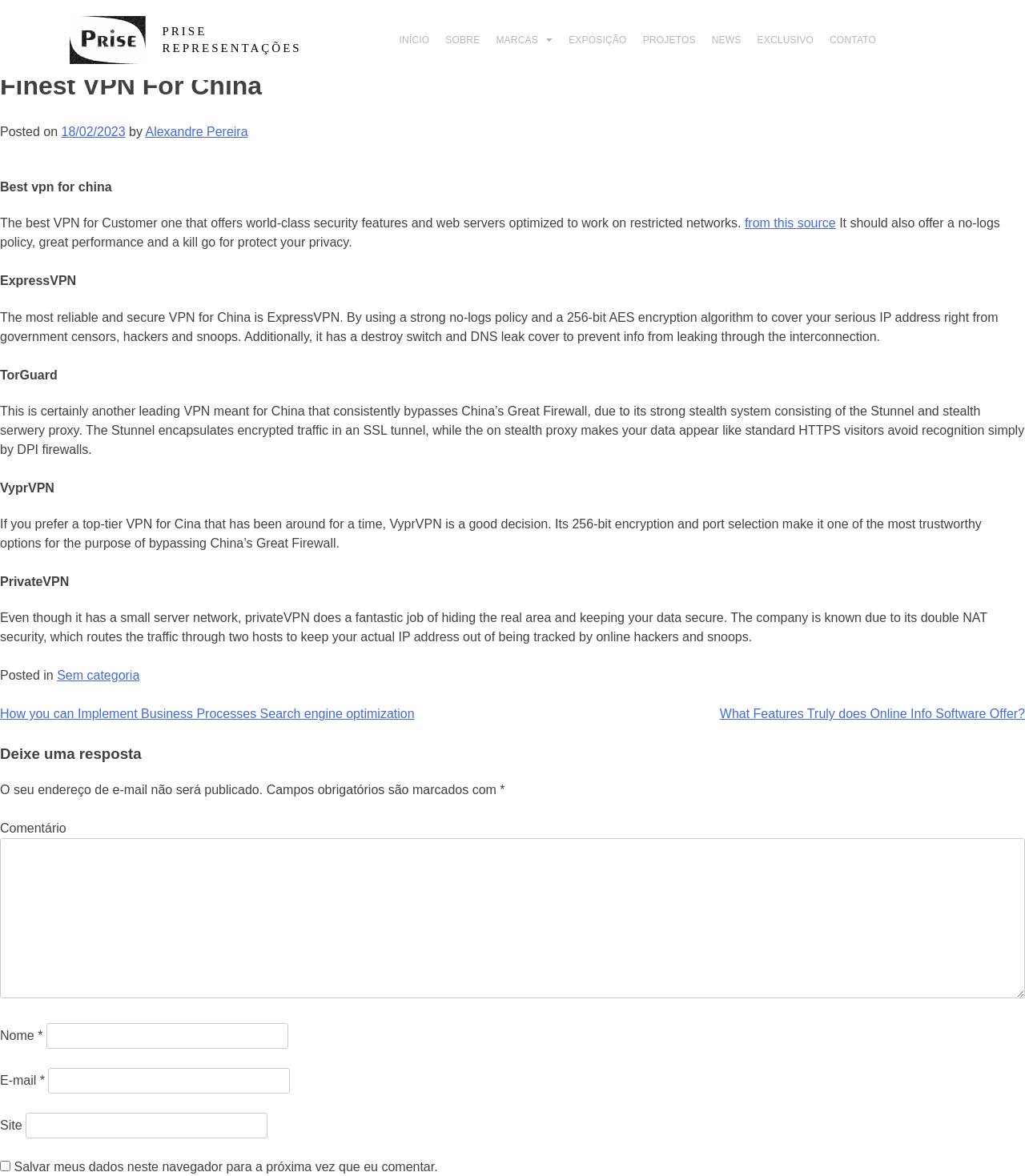What is the purpose of the 'Salvar meus dados neste navegador' checkbox? Analyze the screenshot and reply with just one word or a short phrase.

Save user data